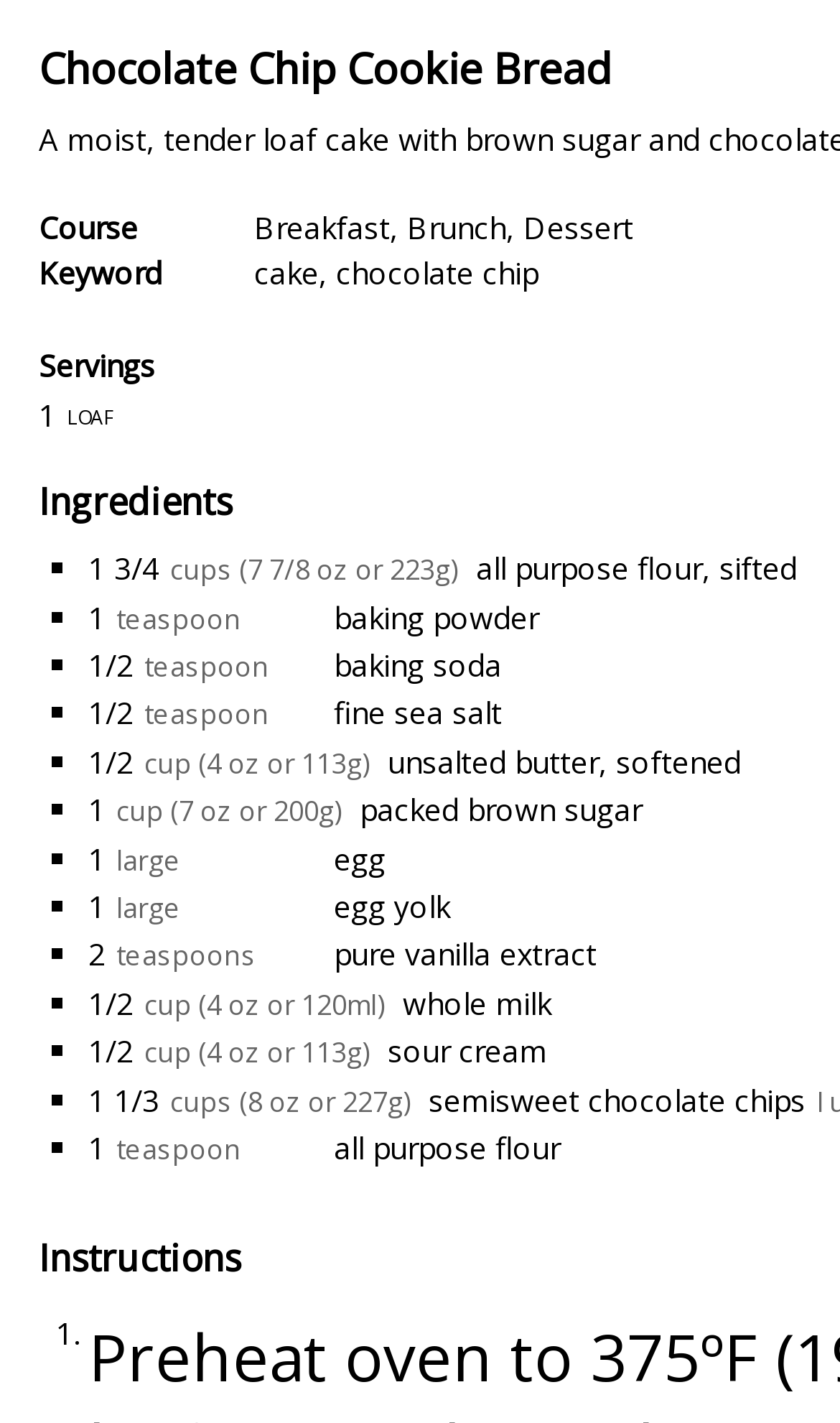Based on the element description, predict the bounding box coordinates (top-left x, top-left y, bottom-right x, bottom-right y) for the UI element in the screenshot: all purpose flour, sifted

[0.567, 0.385, 0.949, 0.414]